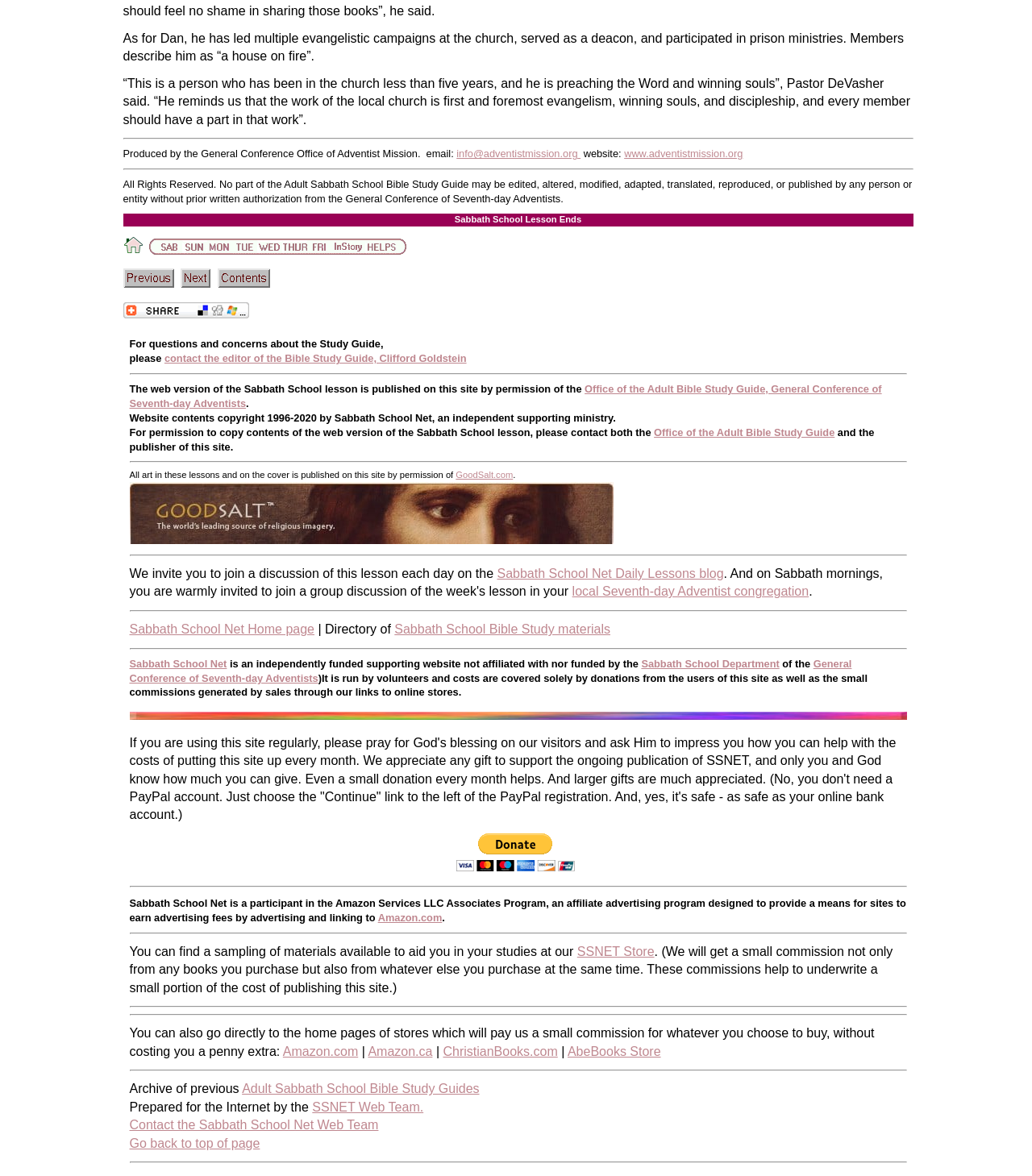Please determine the bounding box coordinates of the clickable area required to carry out the following instruction: "Click the 'Home' link". The coordinates must be four float numbers between 0 and 1, represented as [left, top, right, bottom].

[0.119, 0.207, 0.138, 0.218]